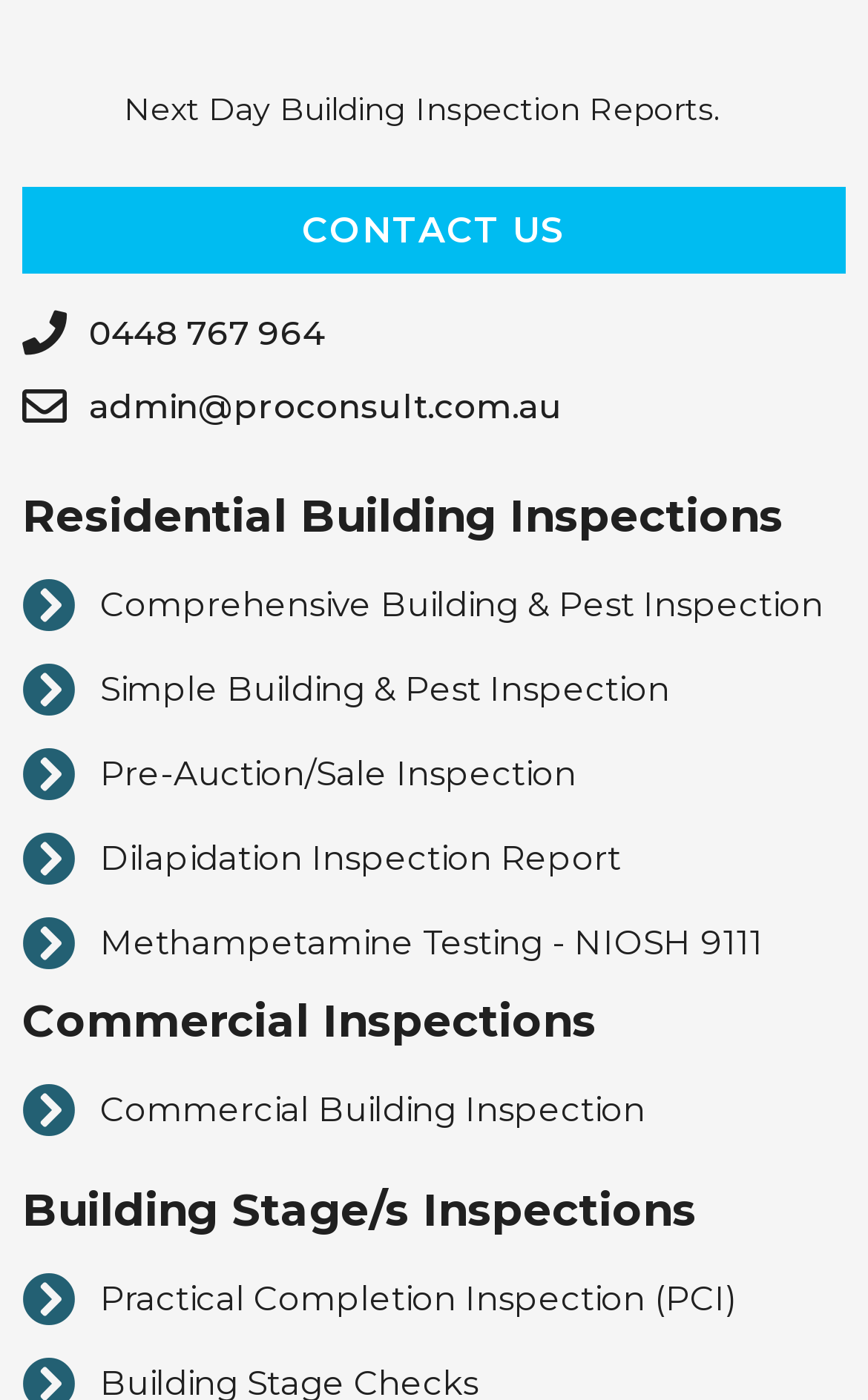Please identify the bounding box coordinates of the element on the webpage that should be clicked to follow this instruction: "View Commercial Building Inspection". The bounding box coordinates should be given as four float numbers between 0 and 1, formatted as [left, top, right, bottom].

[0.026, 0.774, 0.974, 0.812]